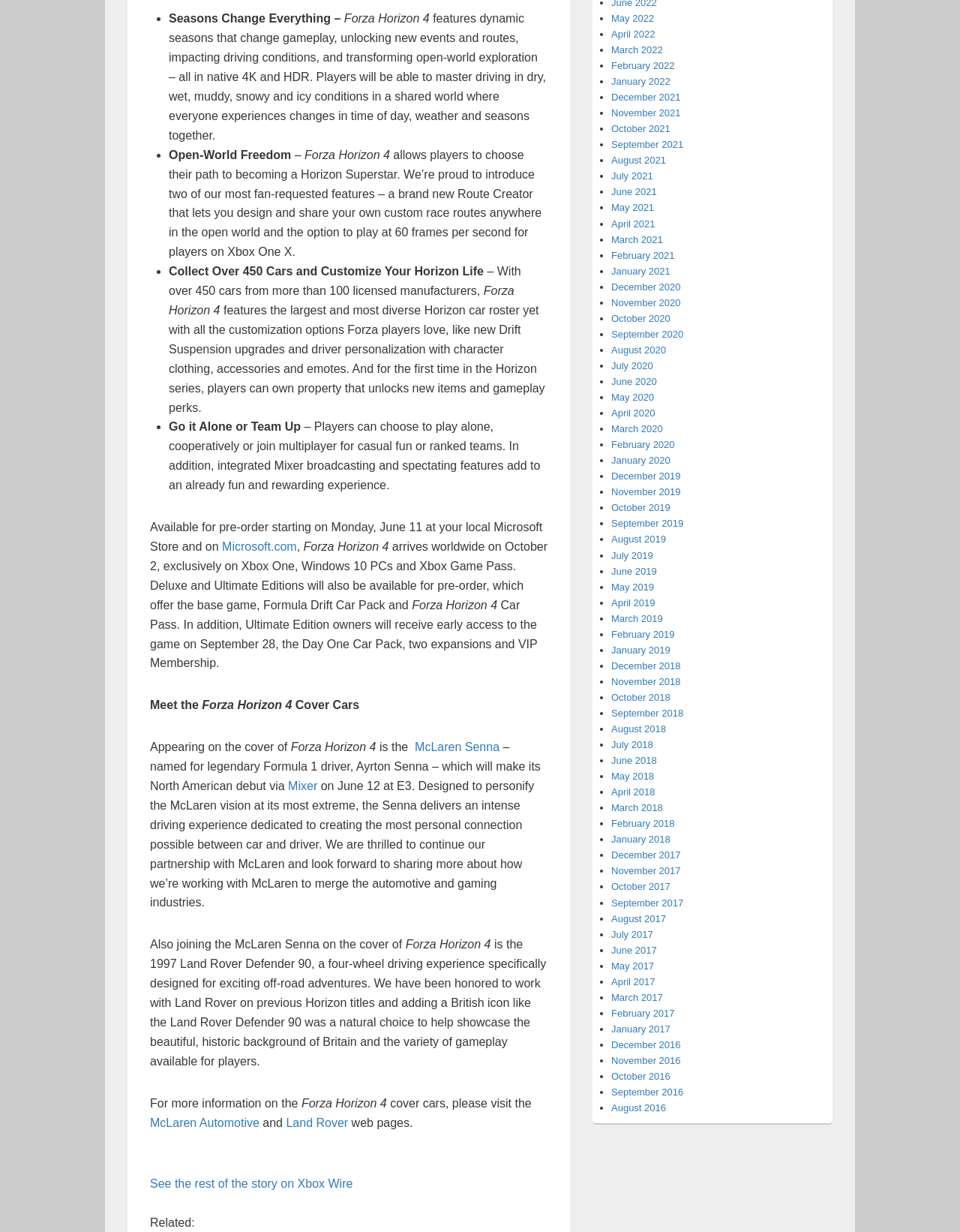Please give a succinct answer using a single word or phrase:
When is the game available for pre-order?

June 11